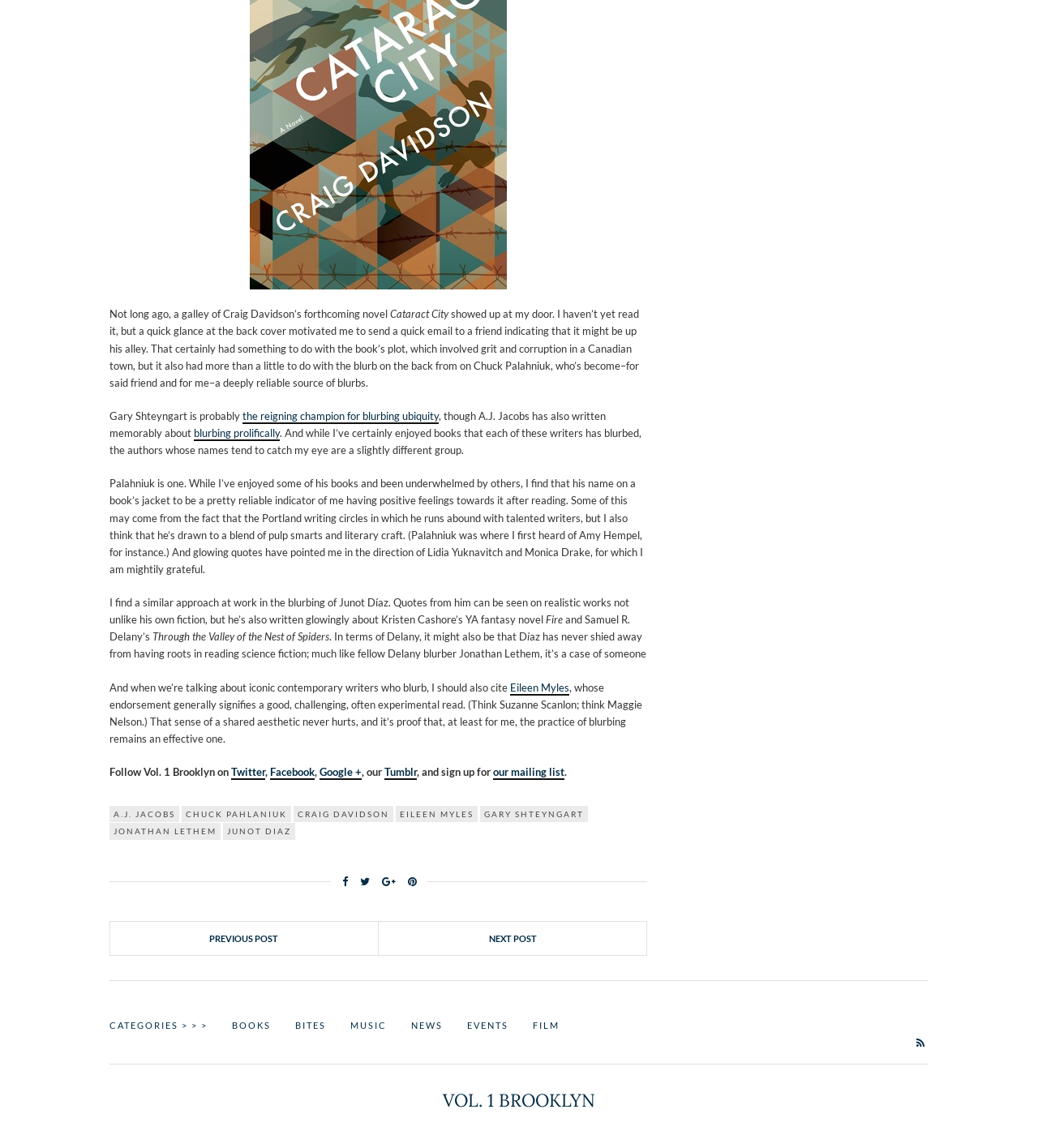Identify the bounding box coordinates of the clickable region necessary to fulfill the following instruction: "Read the previous post". The bounding box coordinates should be four float numbers between 0 and 1, i.e., [left, top, right, bottom].

[0.106, 0.803, 0.365, 0.832]